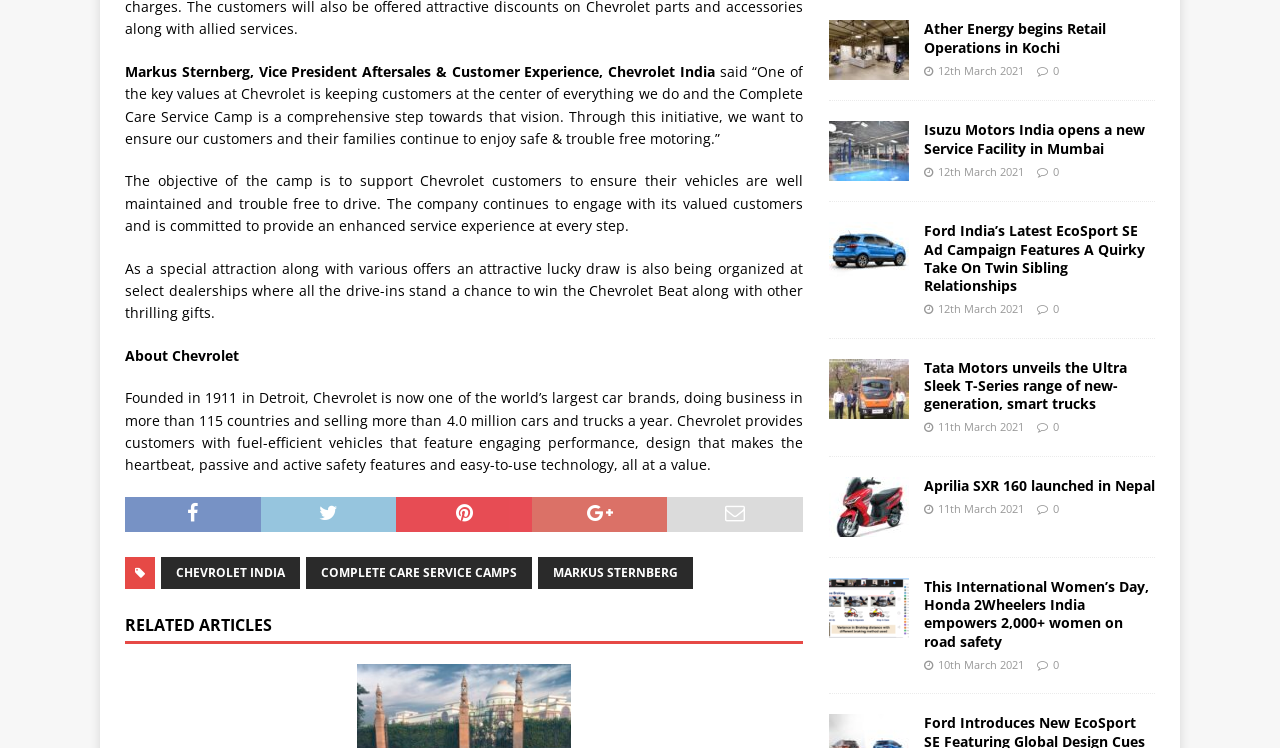Using the description "Car Launches", locate and provide the bounding box of the UI element.

None